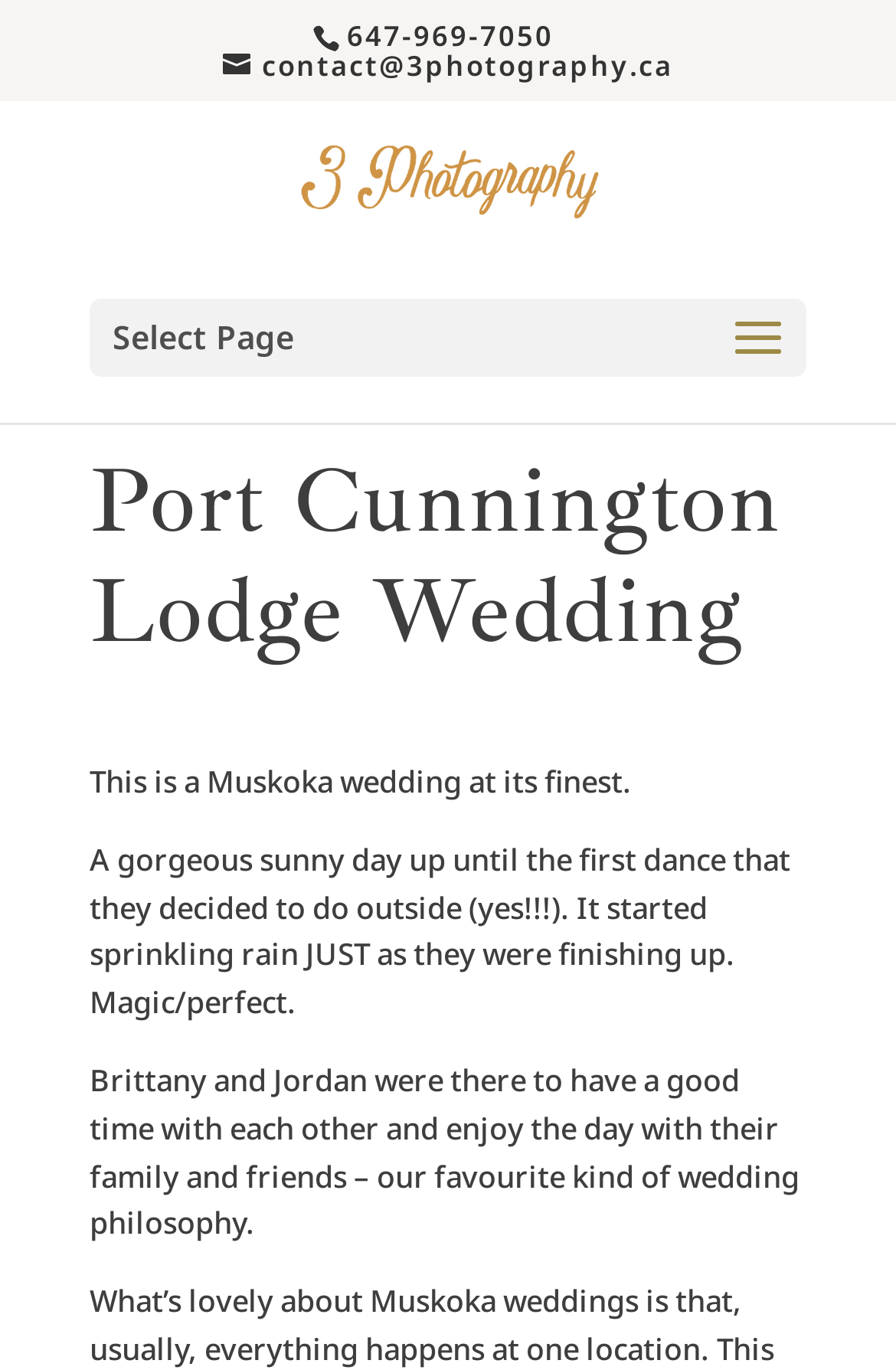Identify the text that serves as the heading for the webpage and generate it.

Port Cunnington Lodge Wedding